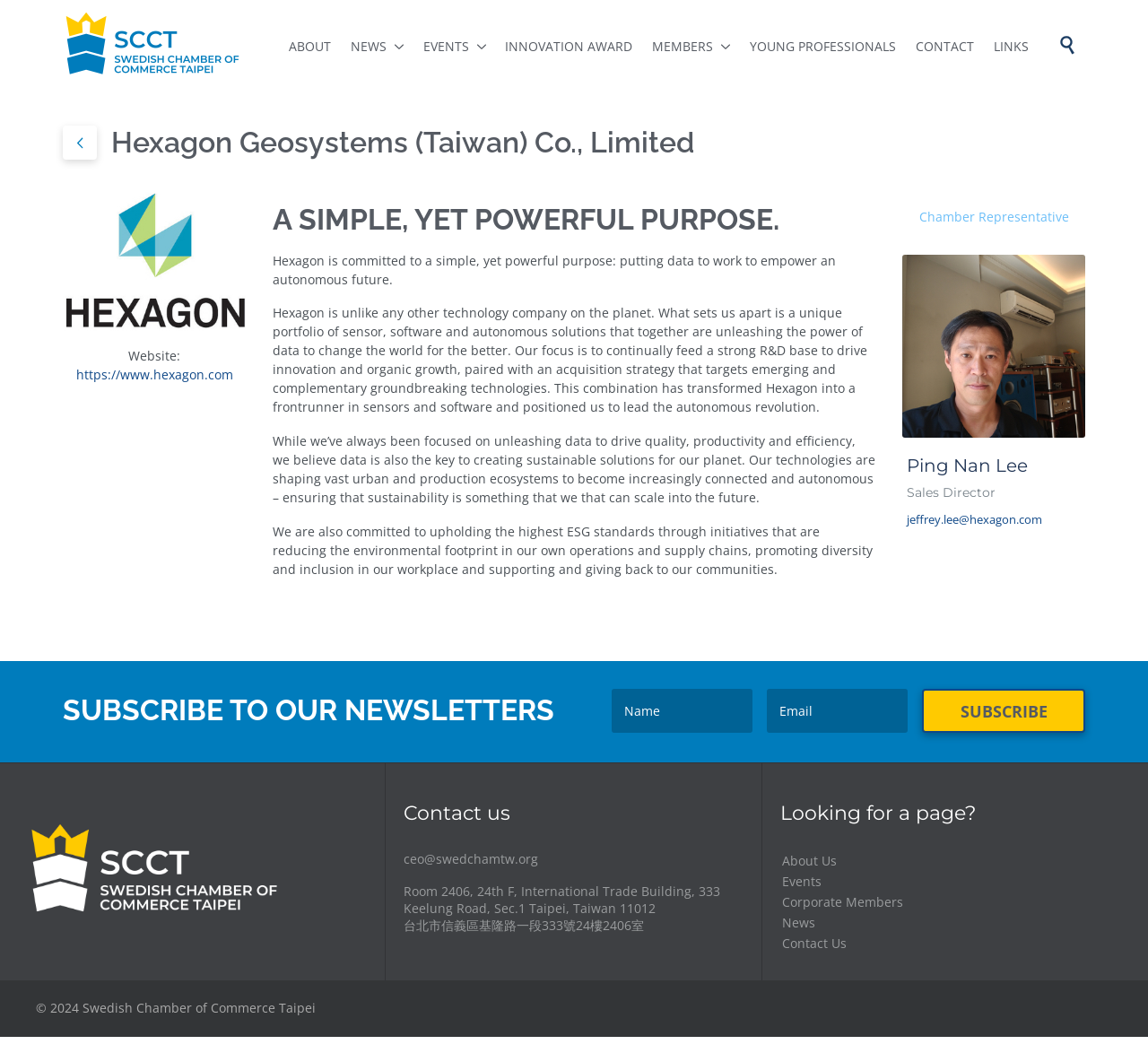What is the purpose of Hexagon?
Respond with a short answer, either a single word or a phrase, based on the image.

Empowering an autonomous future